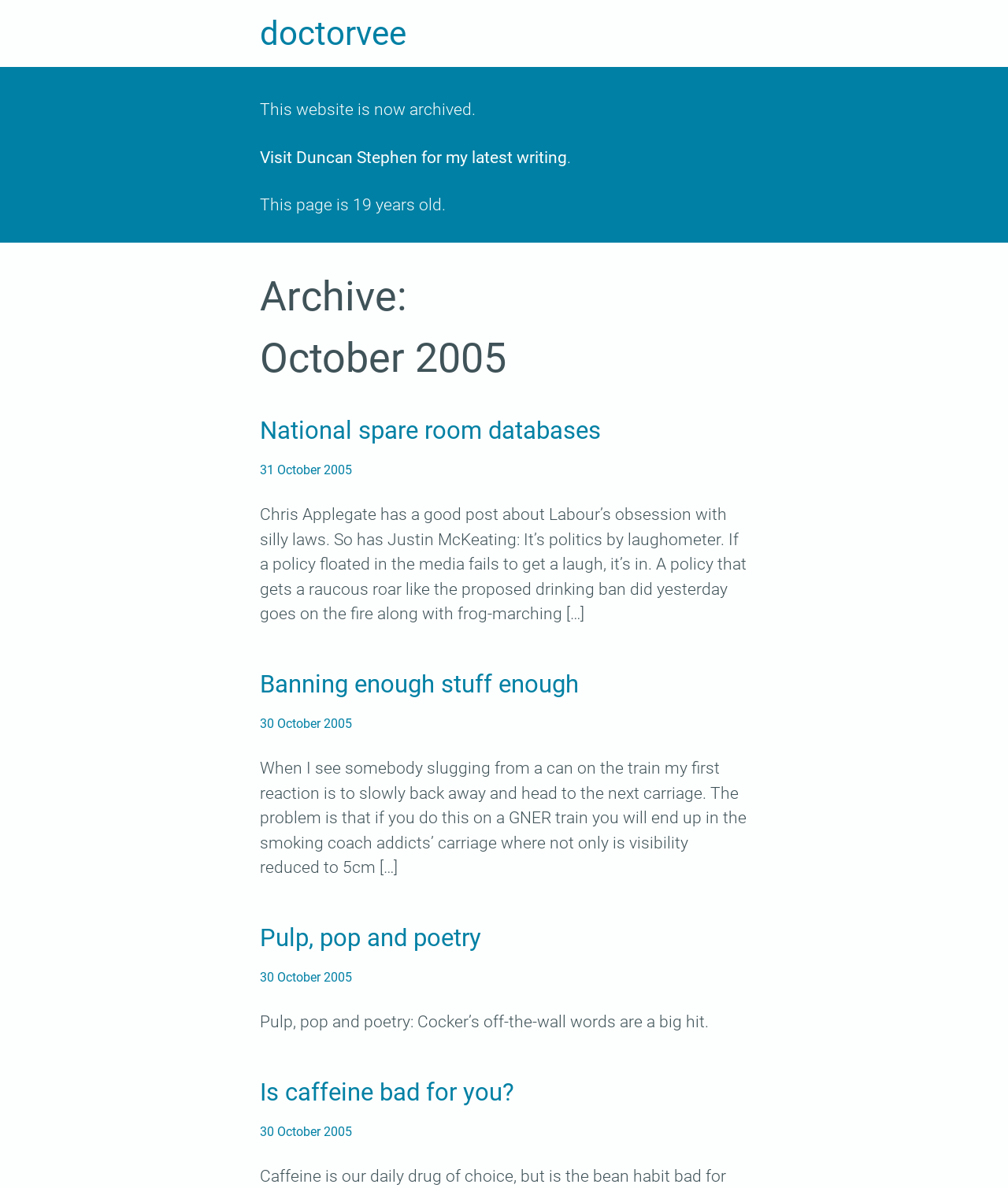Summarize the webpage comprehensively, mentioning all visible components.

The webpage appears to be a blog archive from October 2005. At the top, there is a heading that reads "doctorvee" and a link with the same text. Below this, there is a notice stating that the website is now archived, followed by a link to visit Duncan Stephen for the latest writing.

Underneath this notice, there is a text that indicates the page is 19 years old. A heading "Archive: October 2005" is located below this text. The main content of the page is divided into three articles, each with a heading, a timestamp, and a block of text.

The first article has a heading "National spare room databases" and discusses a post about Labour's obsession with silly laws. The second article is titled "Banning enough stuff enough" and talks about the author's reaction to seeing someone drinking on a train. The third article has two headings, "Pulp, pop and poetry" and "Is caffeine bad for you?", and discusses the author's thoughts on these topics.

Each article has a timestamp indicating the date of publication, which is October 30 or 31, 2005. The layout of the page is simple, with a clear hierarchy of headings and text blocks. There are no images on the page.